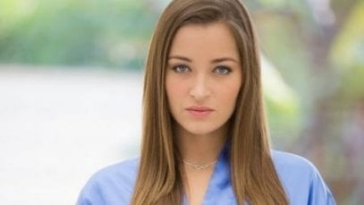Analyze the image and describe all the key elements you observe.

This image features a young woman with long, straight hair, exuding a confident and serene demeanor. She is dressed in a light blue robe, which contrasts softly with the blurred, green background of foliage, creating a refreshing and calm atmosphere. Her gaze is direct and expressive, capturing the viewer's attention. This image is part of the article discussing "Dani Daniels: Beautiful Porn Stars," highlighting her as one of the featured personalities. The overall aesthetic combines elegance and tranquility, indicative of her appeal in the adult entertainment industry.